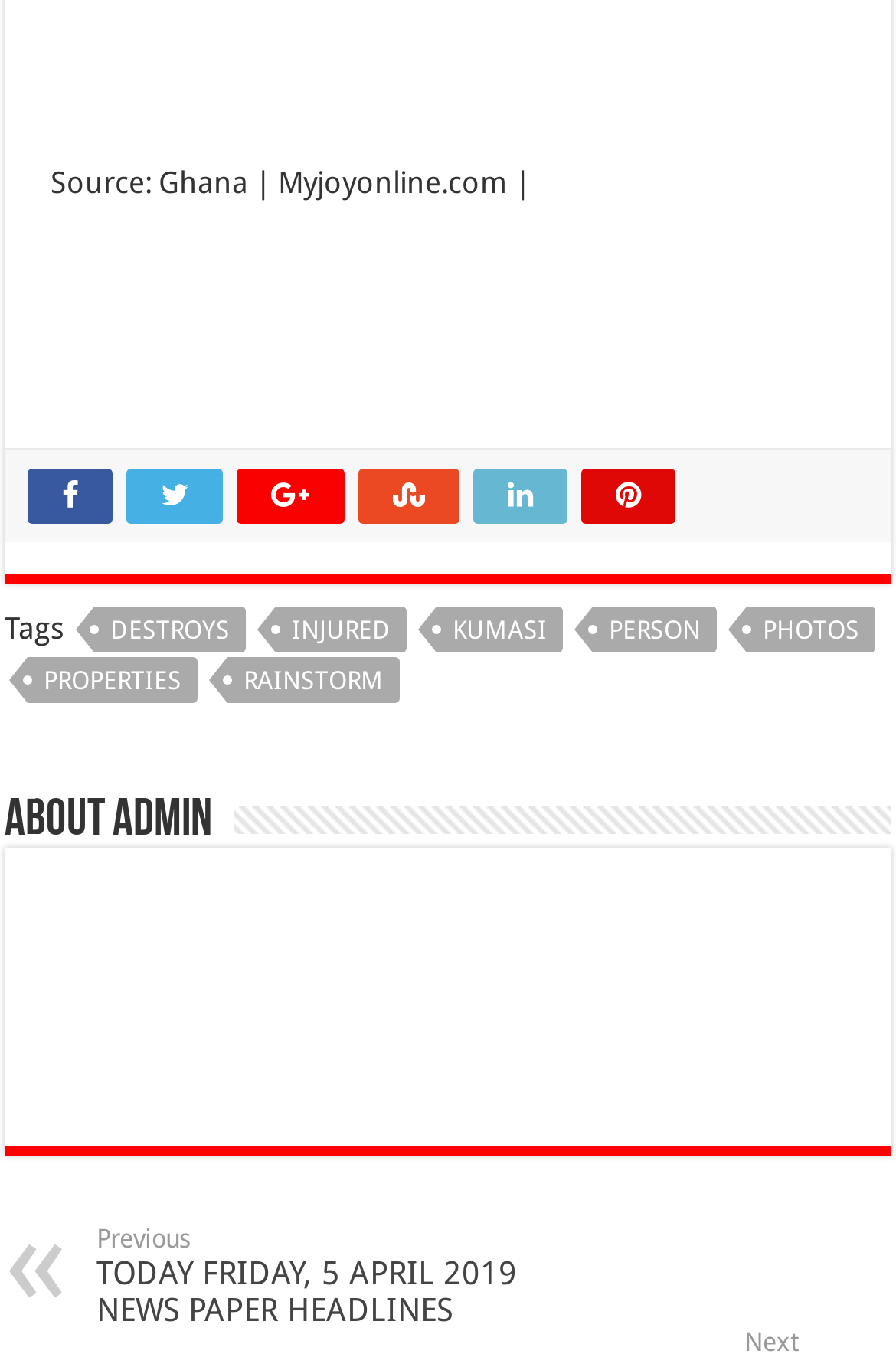Show the bounding box coordinates for the element that needs to be clicked to execute the following instruction: "View PHOTOS". Provide the coordinates in the form of four float numbers between 0 and 1, i.e., [left, top, right, bottom].

[0.833, 0.449, 0.977, 0.483]